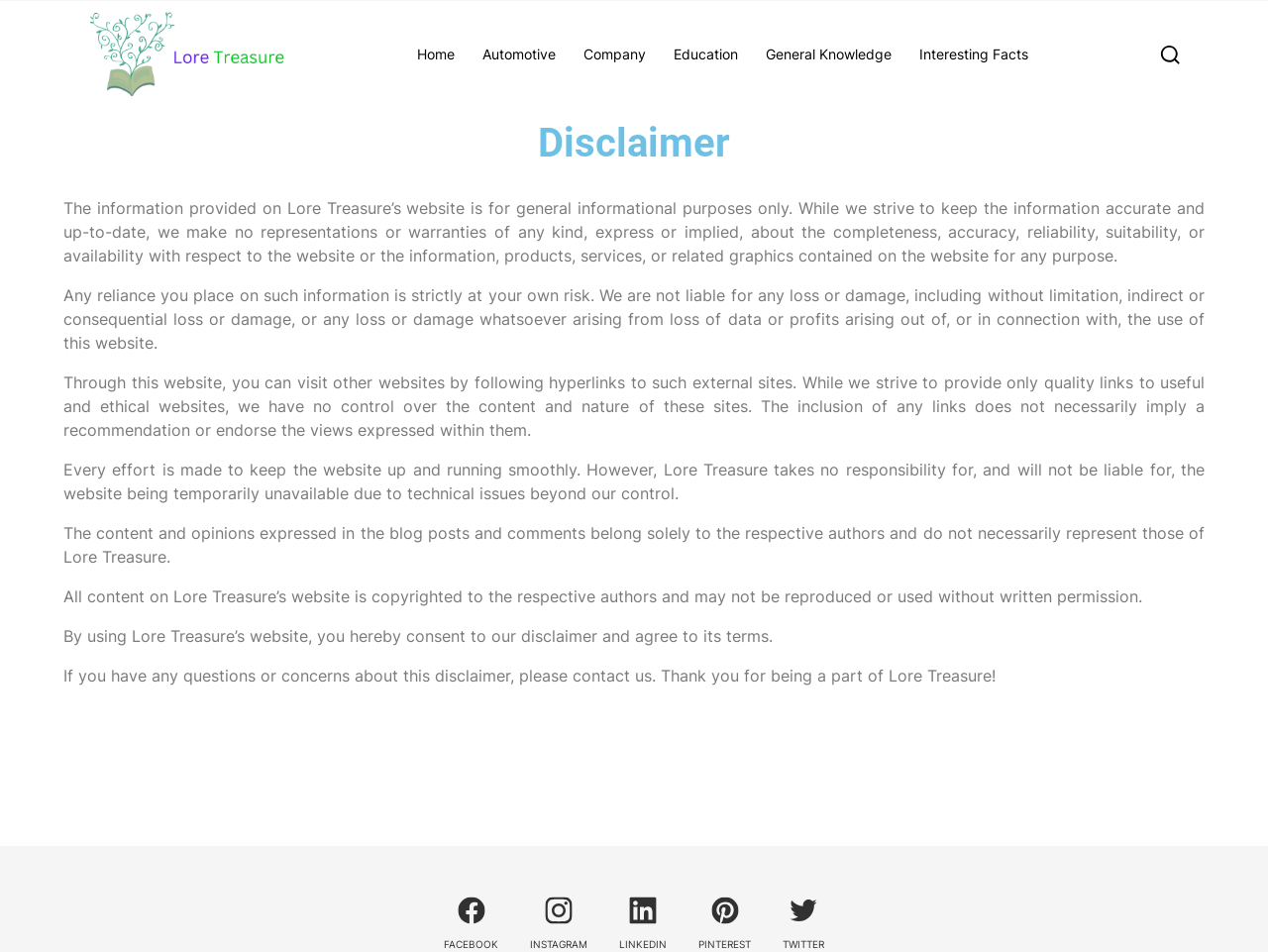Please analyze the image and provide a thorough answer to the question:
What is the name of the website?

The name of the website can be found in the heading element at the top of the page, which contains the text 'Lore Treasure'.